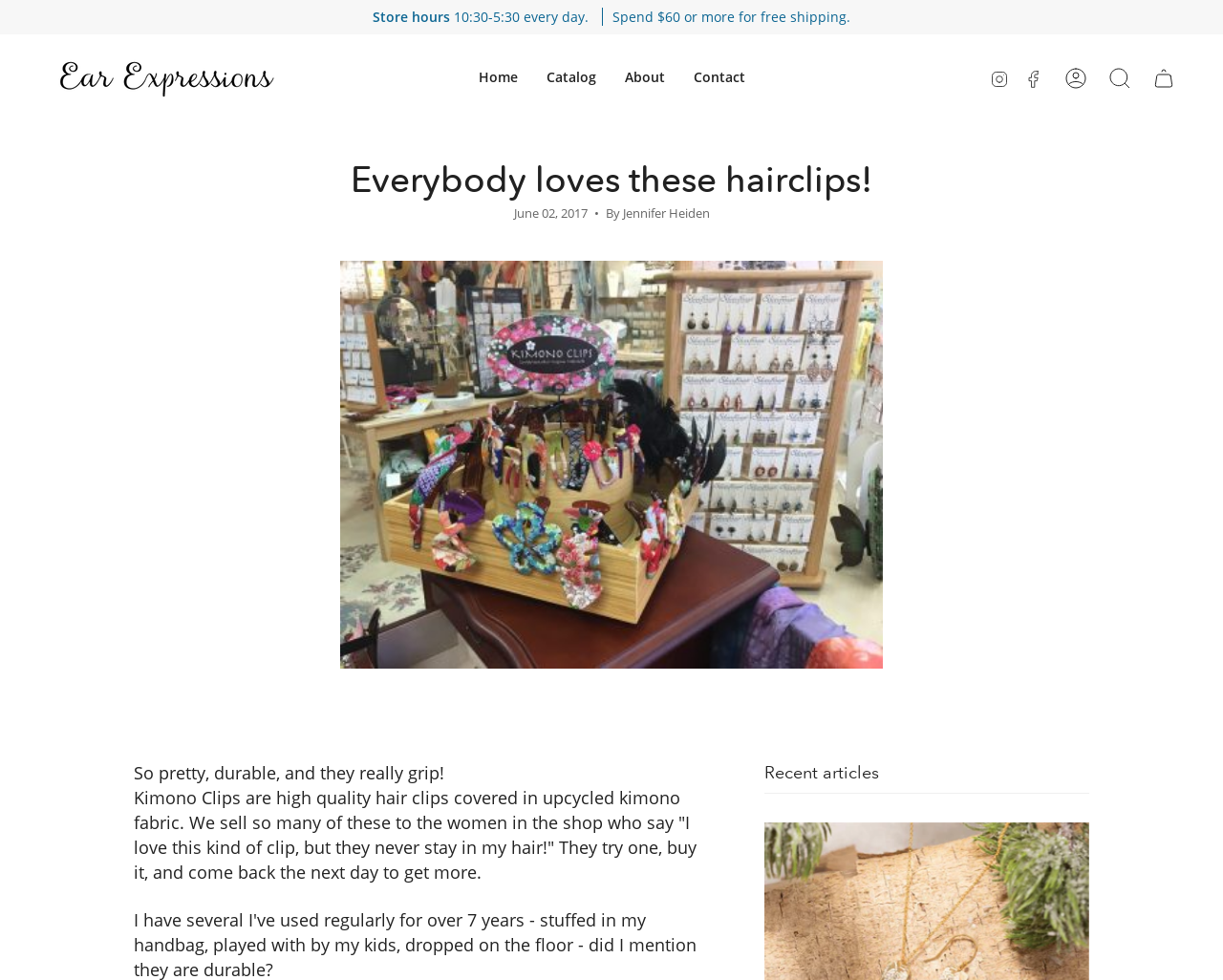Provide the bounding box coordinates of the section that needs to be clicked to accomplish the following instruction: "Search for something."

[0.898, 0.063, 0.934, 0.096]